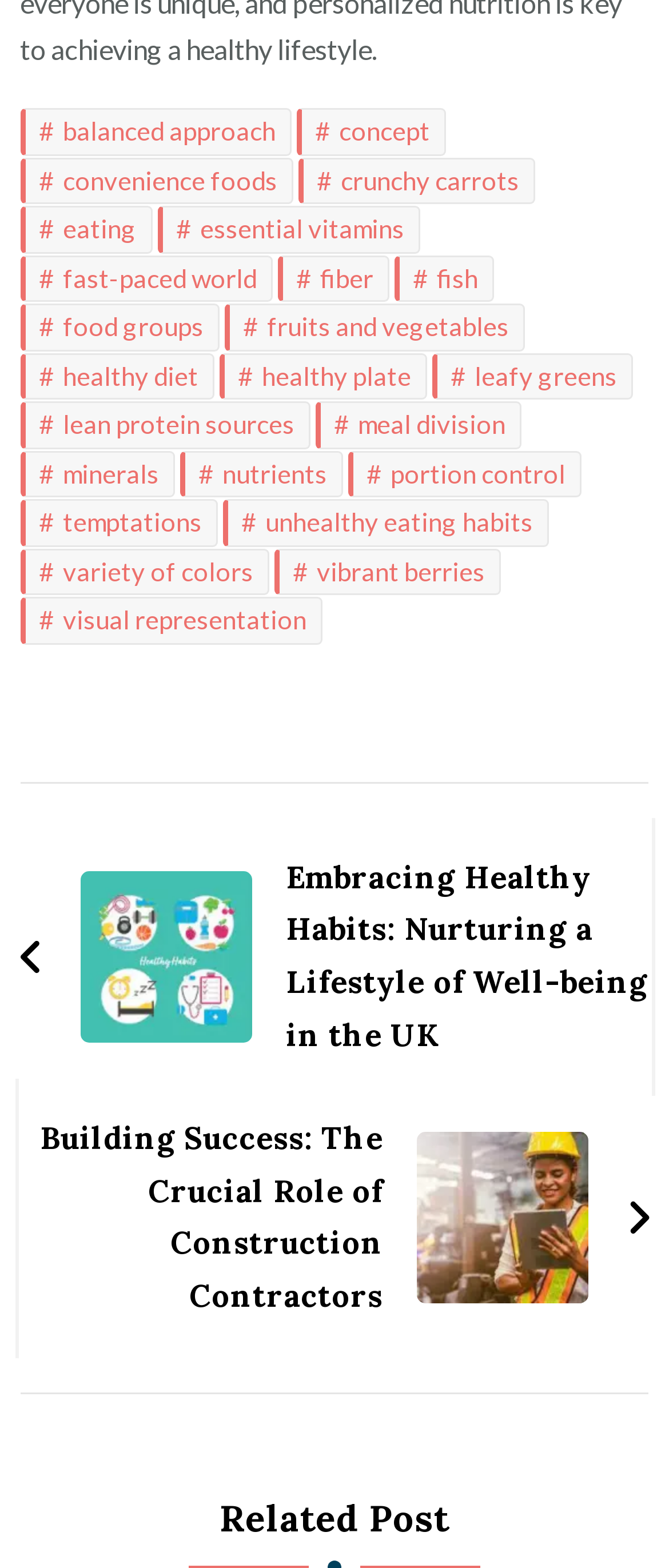Answer the question in one word or a short phrase:
How many articles are there in the webpage?

2